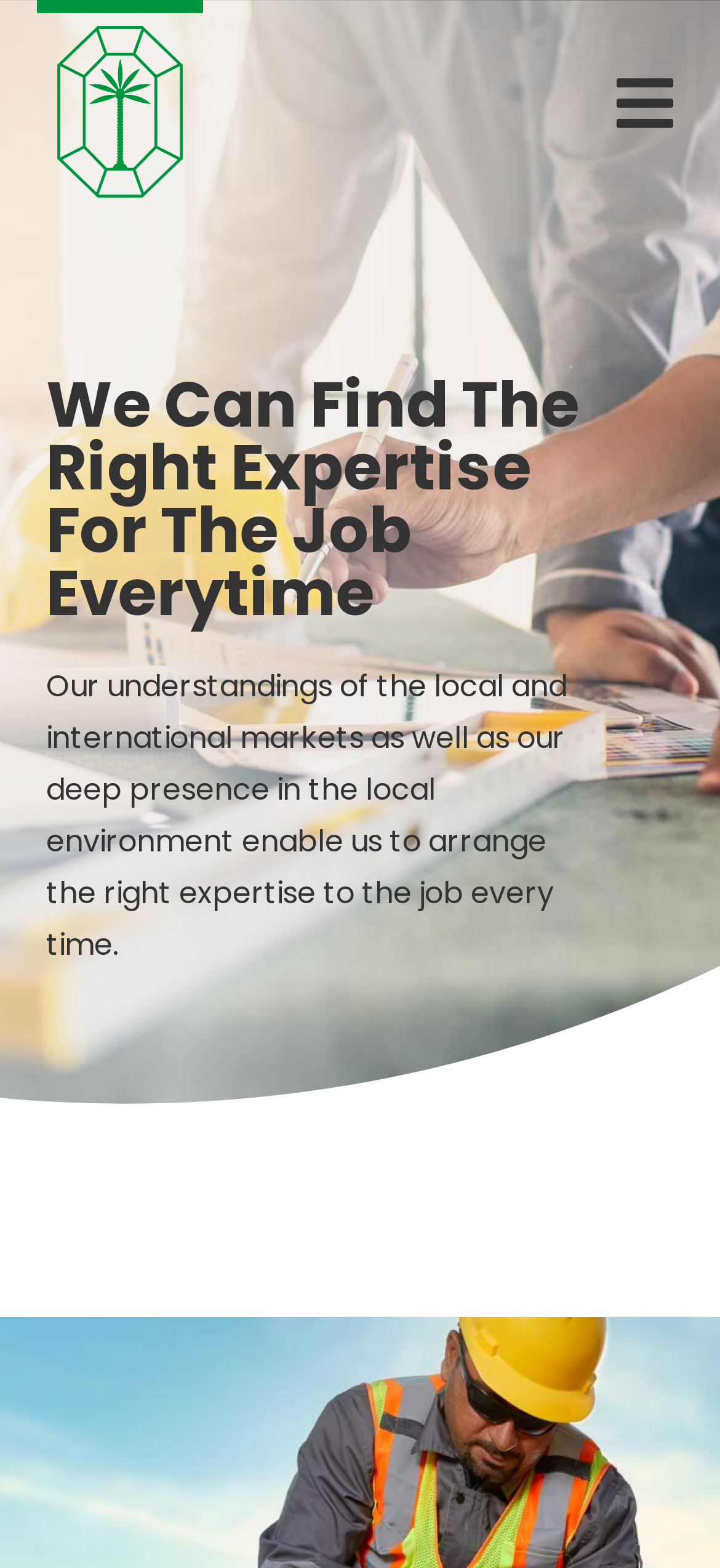Determine the bounding box coordinates for the HTML element described here: "Go to Top".

[0.872, 0.723, 0.974, 0.77]